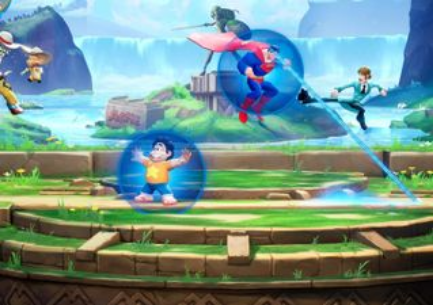Describe all the visual components present in the image.

The image showcases an exciting scene from the game "MultiVersus," featuring a colorful and dynamic arena. In the foreground, we see several beloved characters in action, including Steven Universe, who is energetically jumping in a blue shield. He is flanked by other recognizable figures, such as Superman, whose iconic cape is flowing behind him as he leaps into the fray. Surrounding them, a vibrant landscape unfolds, complete with lush greenery and waterfalls cascading in the background, creating a whimsical and immersive environment. This battle setting highlights the playful spirit of "MultiVersus," where characters from various franchises come together to compete in thrilling matches.